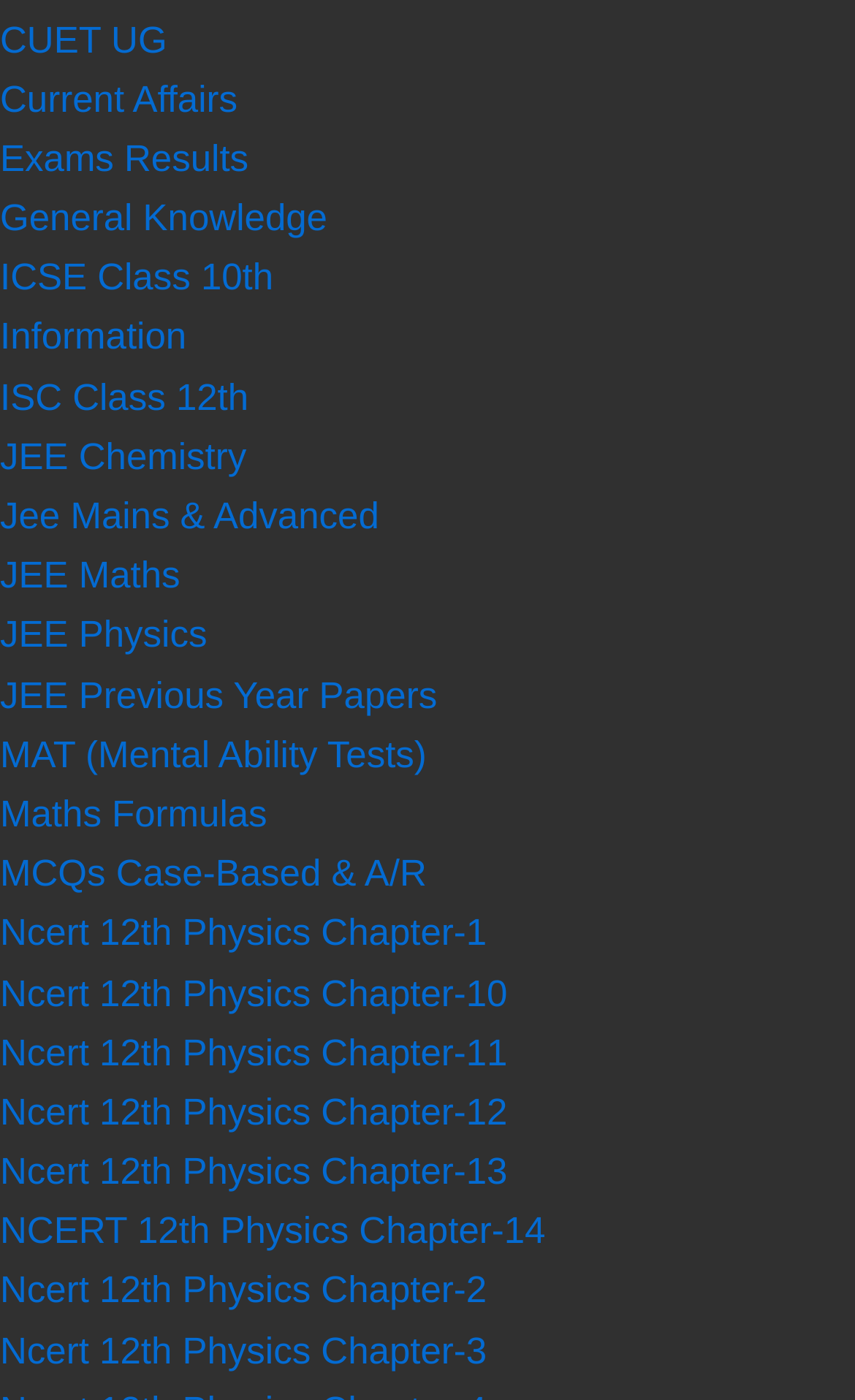Please specify the bounding box coordinates of the area that should be clicked to accomplish the following instruction: "Find a job on the platform". The coordinates should consist of four float numbers between 0 and 1, i.e., [left, top, right, bottom].

None